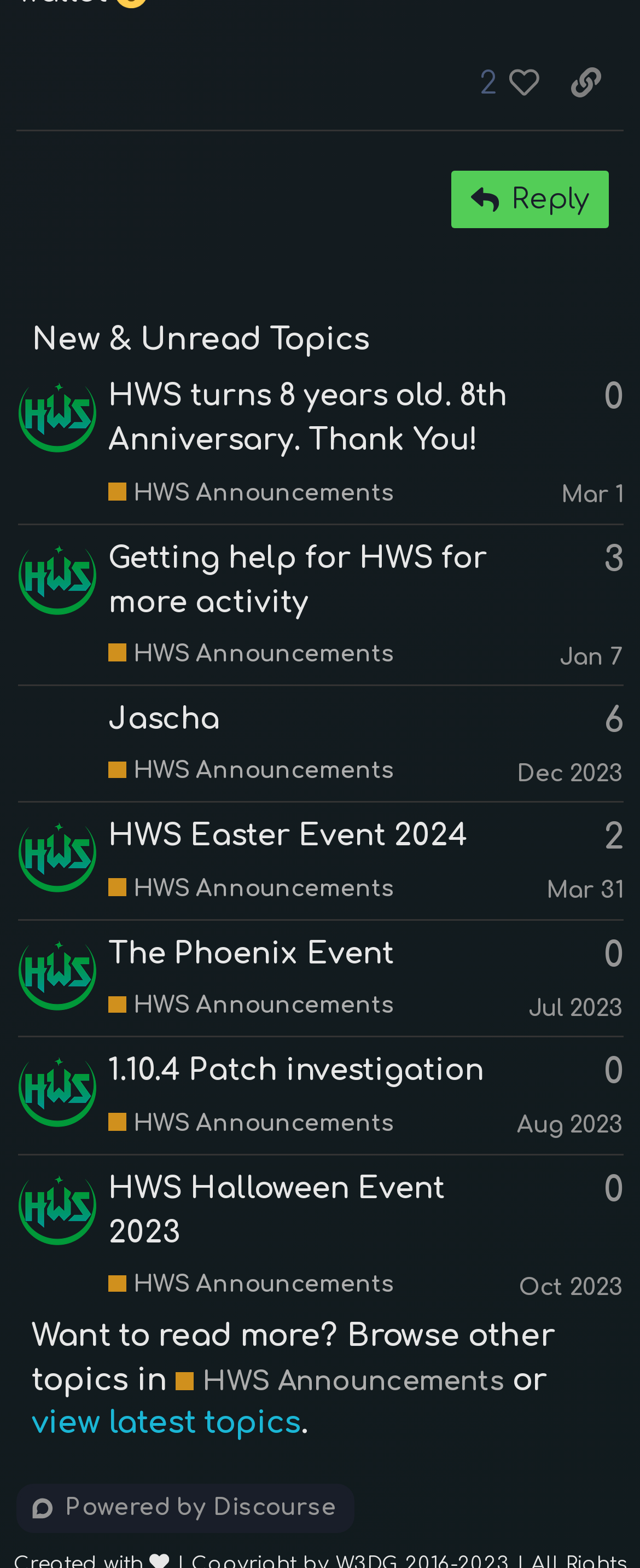Identify the bounding box for the UI element specified in this description: "Aug 2023". The coordinates must be four float numbers between 0 and 1, formatted as [left, top, right, bottom].

[0.808, 0.708, 0.974, 0.724]